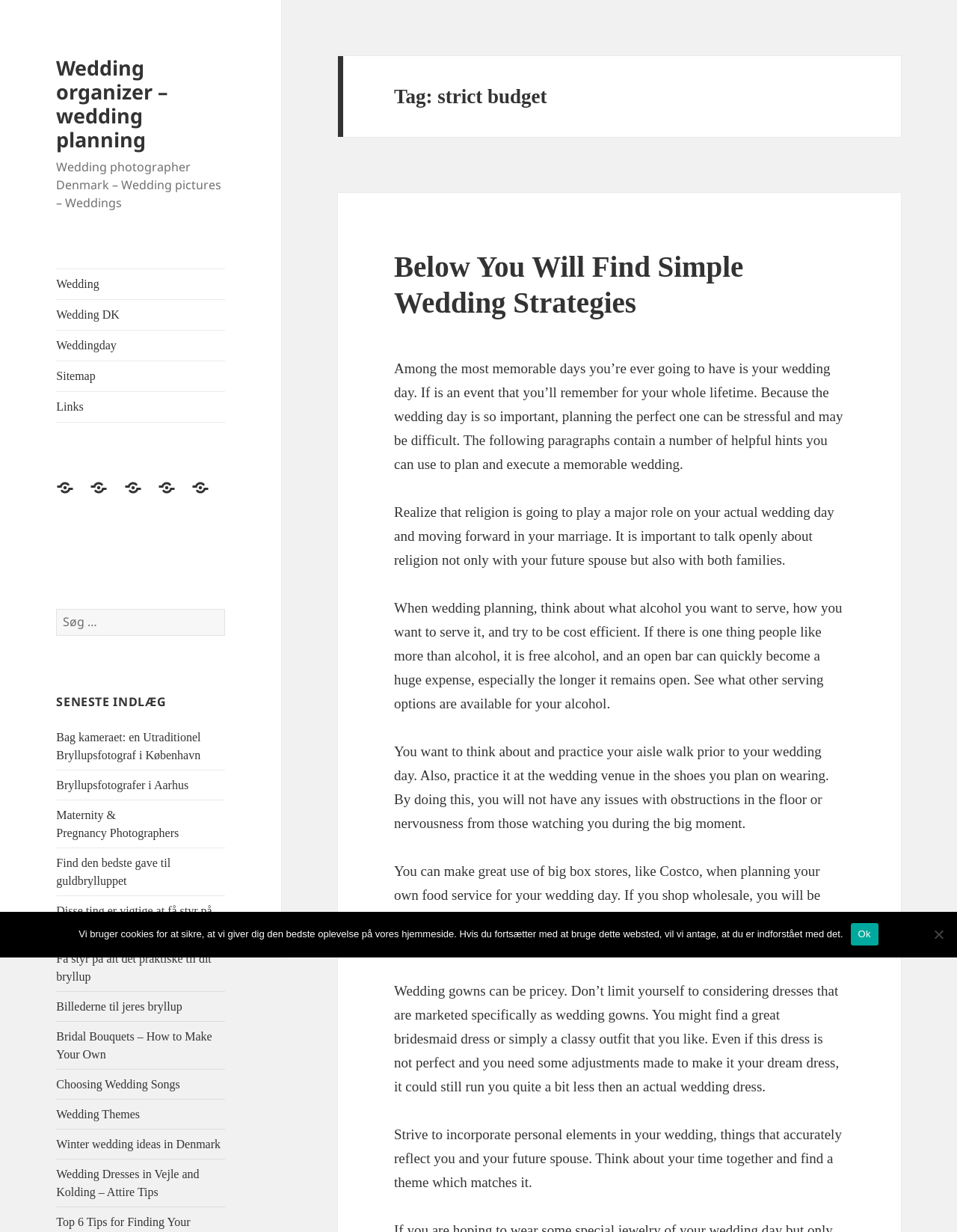Could you provide the bounding box coordinates for the portion of the screen to click to complete this instruction: "Click on 'Wedding photographer Denmark' link"?

[0.059, 0.129, 0.231, 0.171]